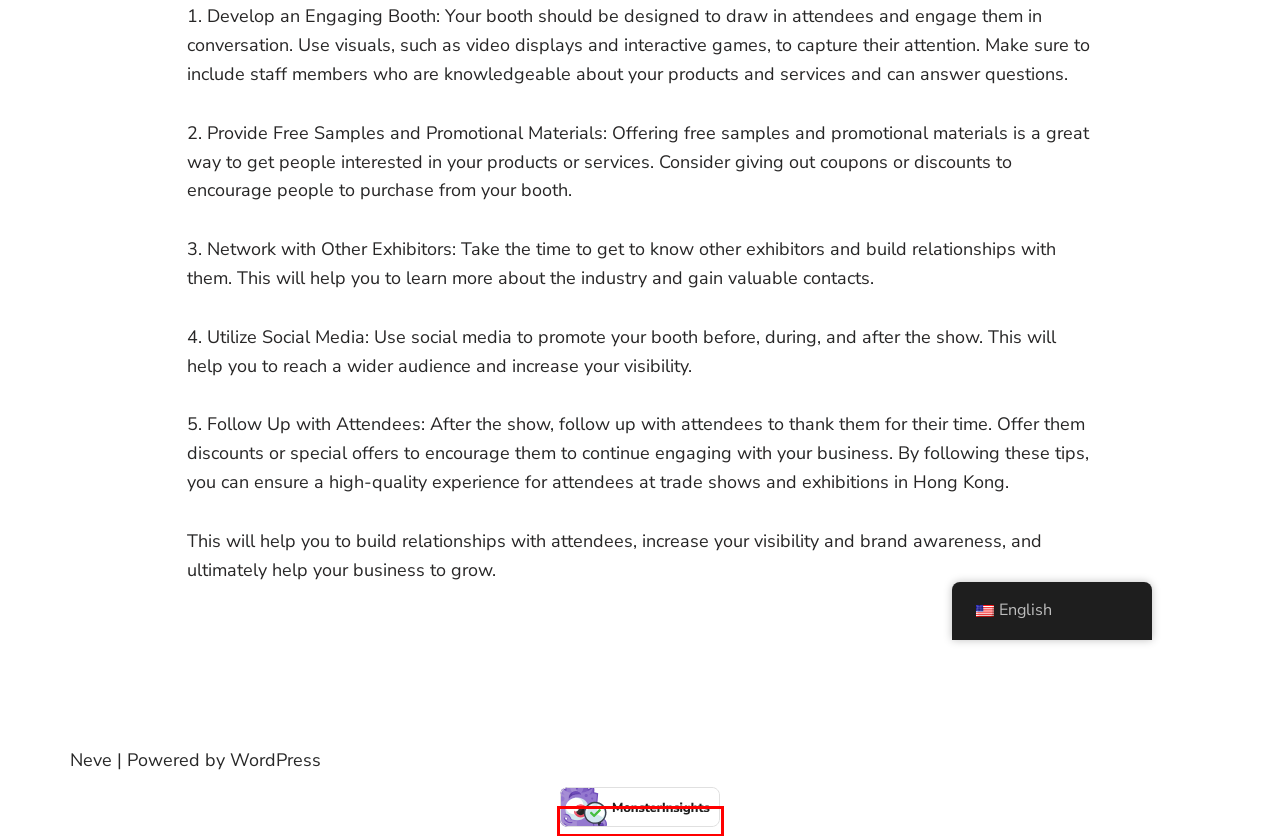Take a look at the provided webpage screenshot featuring a red bounding box around an element. Select the most appropriate webpage description for the page that loads after clicking on the element inside the red bounding box. Here are the candidates:
A. Contact - Aplus Exhibition (HK) Ltd.
B. My account - Aplus Exhibition (HK) Ltd.
C. AplusExhibition, Author at Aplus Exhibition (HK) Ltd.
D. MonsterInsights - The Best Google Analytics Plugin for WordPress
E. Home - Aplus Exhibition (HK) Ltd.
F. Neve - Fast & Lightweight WordPress Theme Ideal for Any Website
G. Portfolio - Aplus Exhibition (HK) Ltd.
H. Blog Tool, Publishing Platform, and CMS – WordPress.org

D